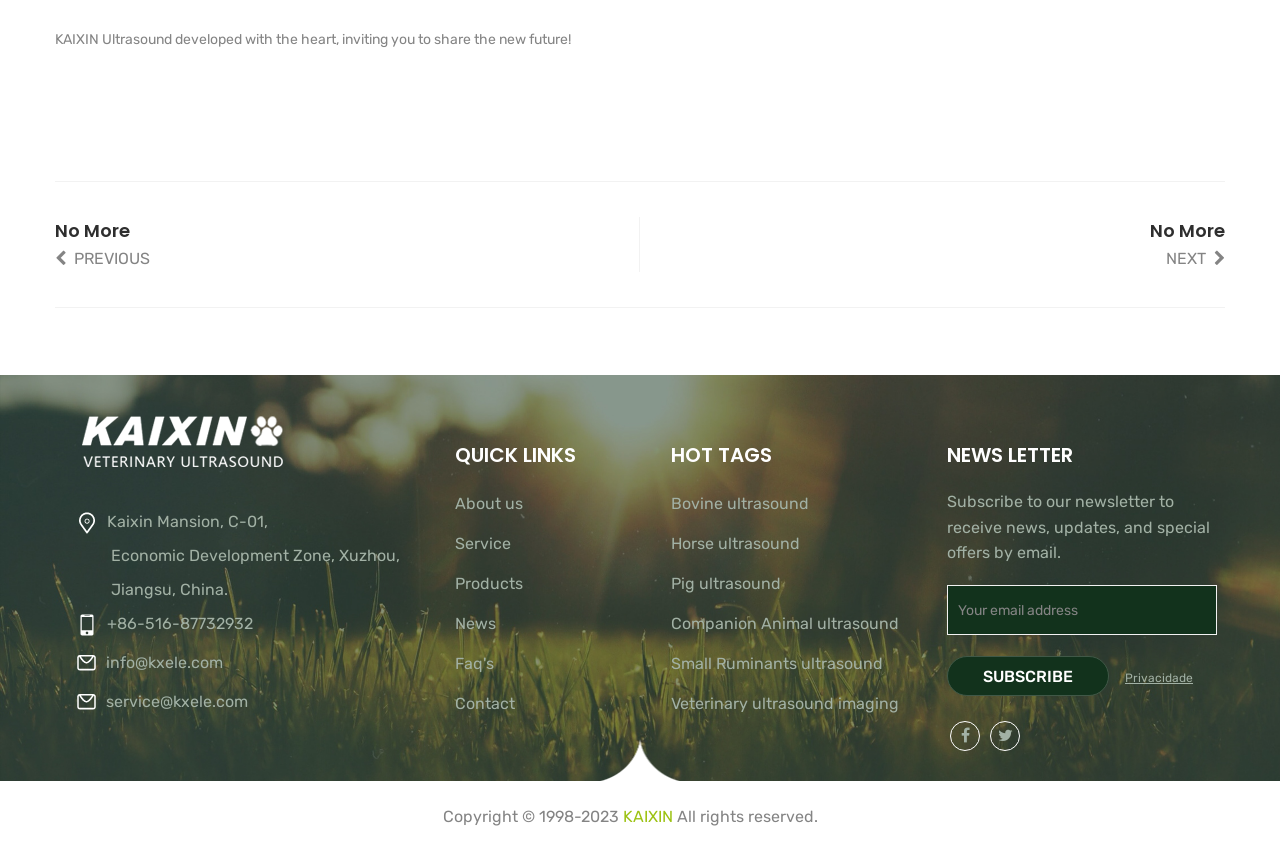Examine the image and give a thorough answer to the following question:
What is the company name mentioned on the webpage?

The company name 'KAIXIN' is mentioned on the webpage, specifically in the logo at the top left corner and in the footer section.